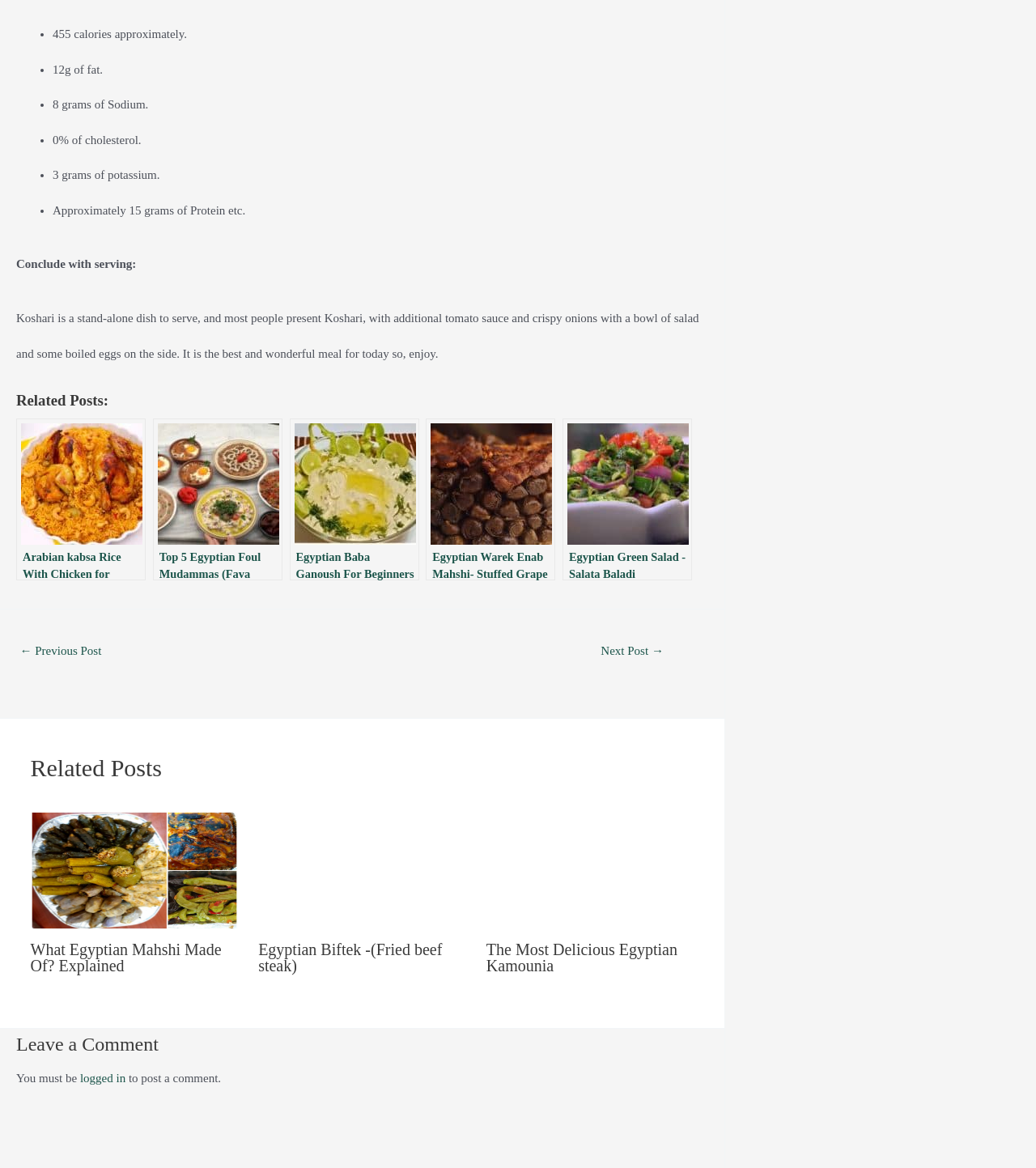Please answer the following question as detailed as possible based on the image: 
What is the title of the first related post?

The related posts section is located below the main content of the webpage. The first related post is a link with an accompanying image, and the text of the link is 'Kabsa rice with chicken Arabian kabsa Rice With Chicken for Beginners (All in one Pot)'.